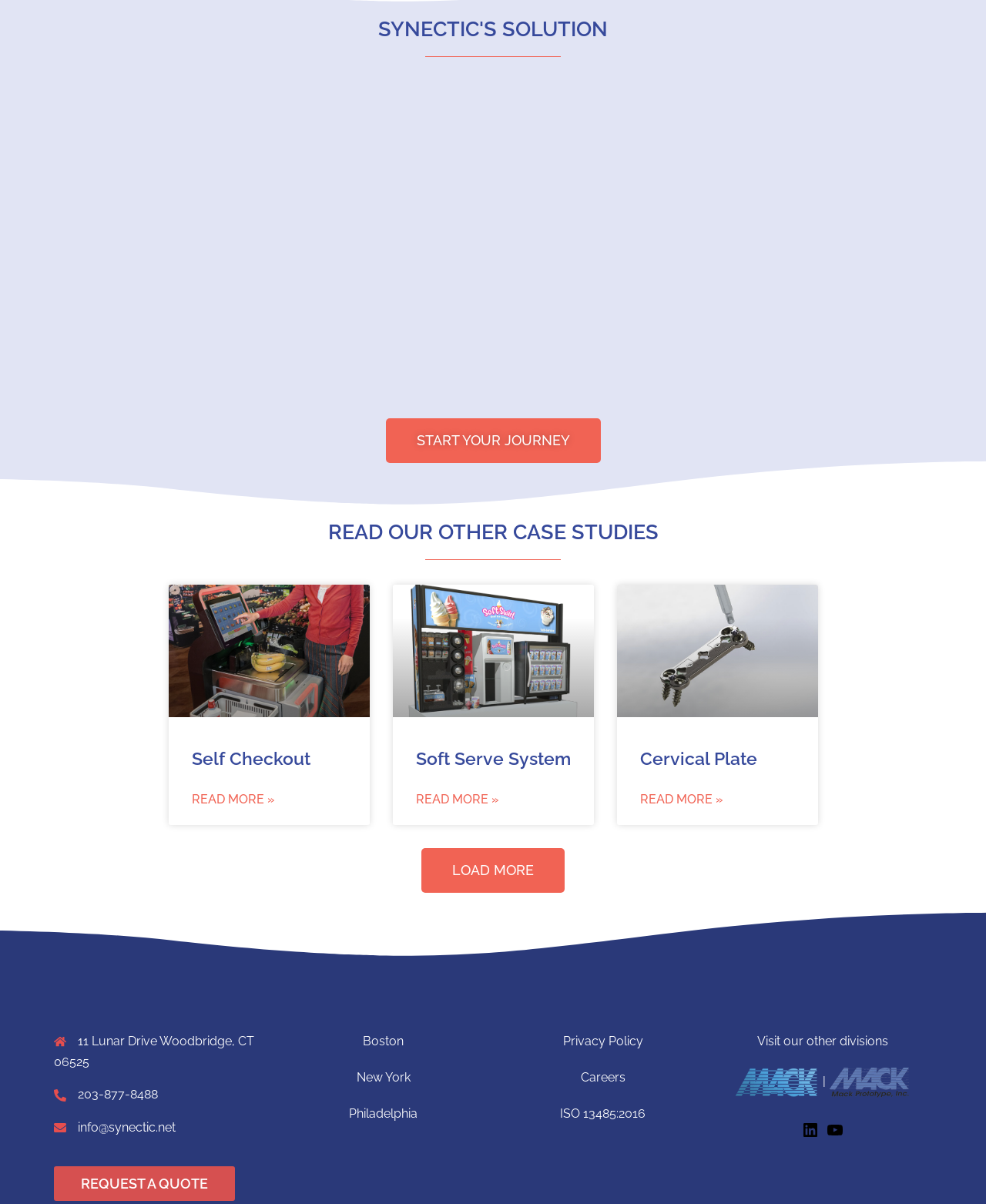Please specify the bounding box coordinates of the region to click in order to perform the following instruction: "read the article by Wesley Barnes".

None